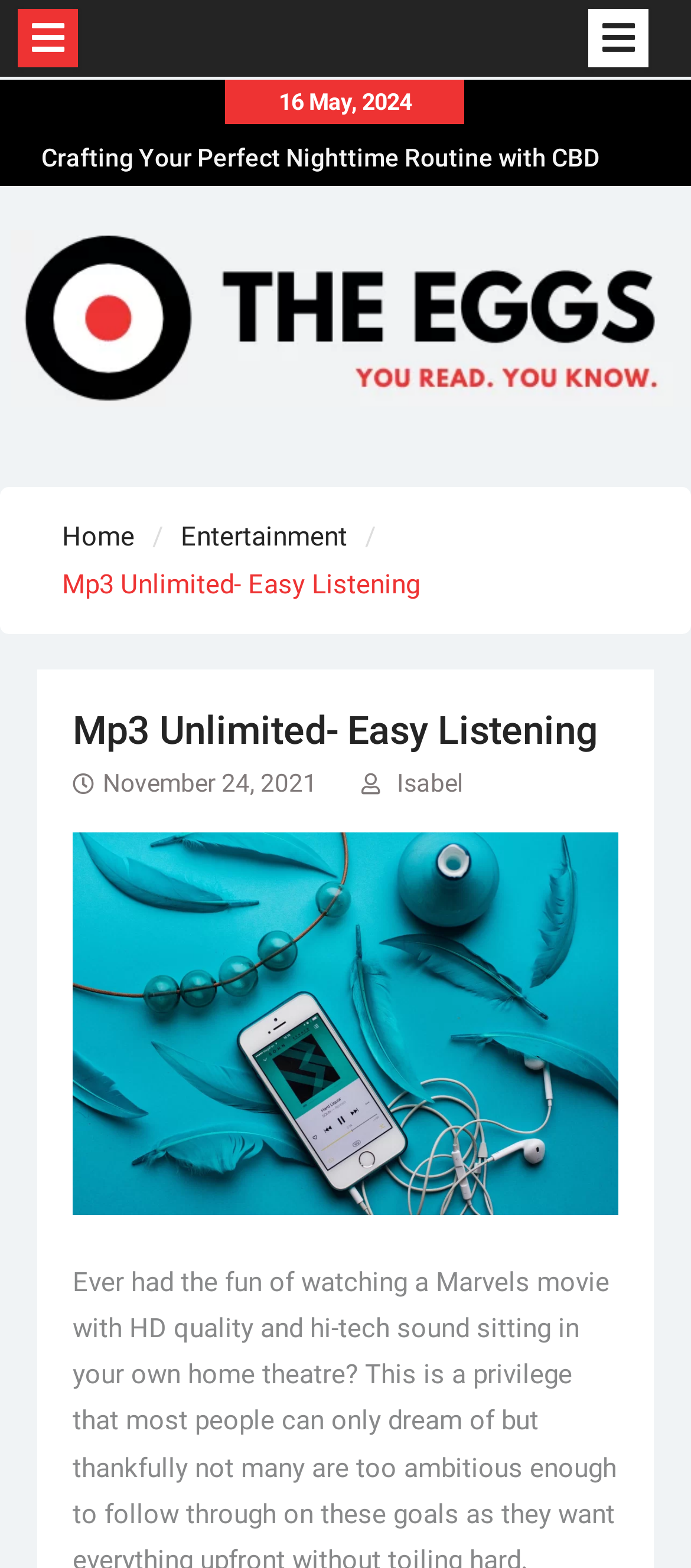Please indicate the bounding box coordinates for the clickable area to complete the following task: "explore entertainment section". The coordinates should be specified as four float numbers between 0 and 1, i.e., [left, top, right, bottom].

[0.261, 0.333, 0.502, 0.353]